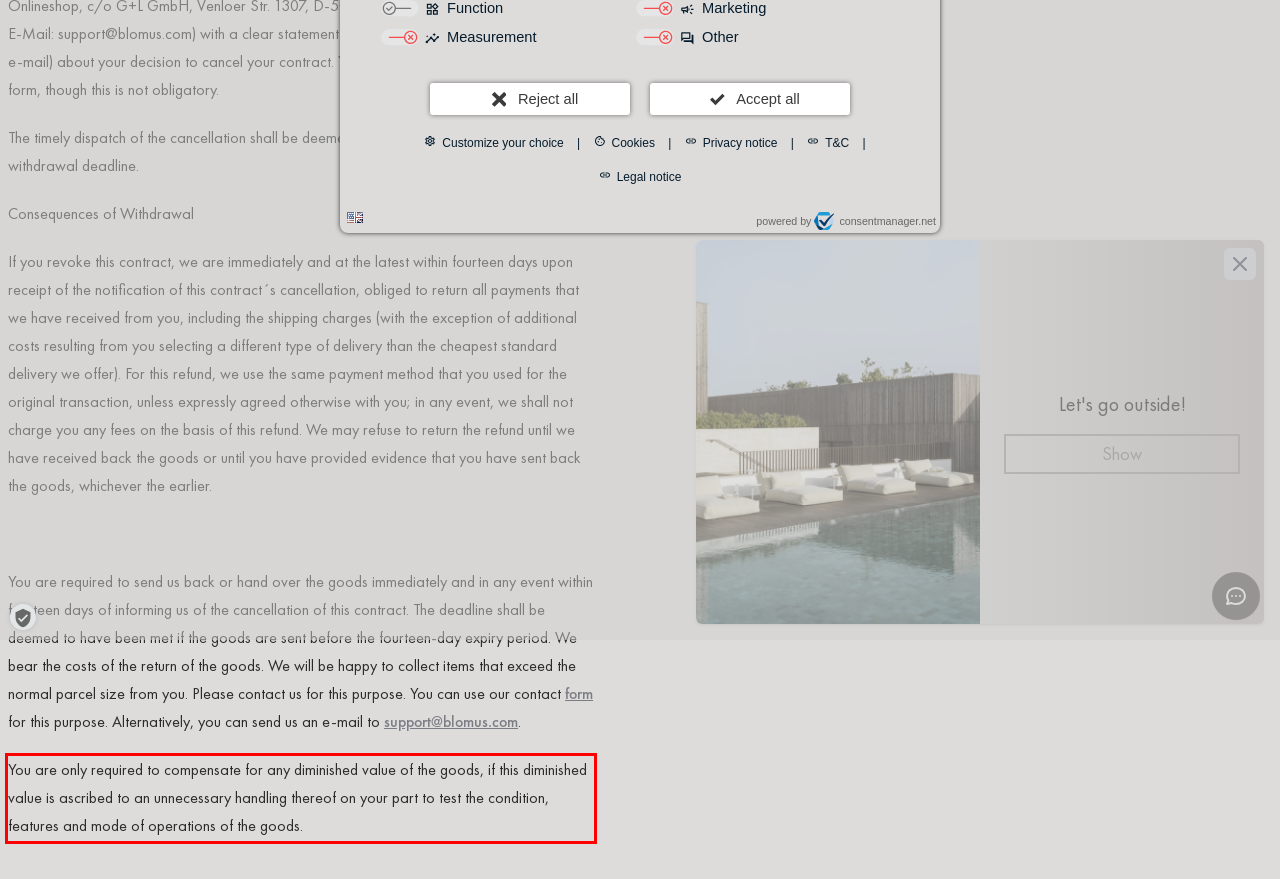Please take the screenshot of the webpage, find the red bounding box, and generate the text content that is within this red bounding box.

You are only required to compensate for any diminished value of the goods, if this diminished value is ascribed to an unnecessary handling thereof on your part to test the condition, features and mode of operations of the goods.